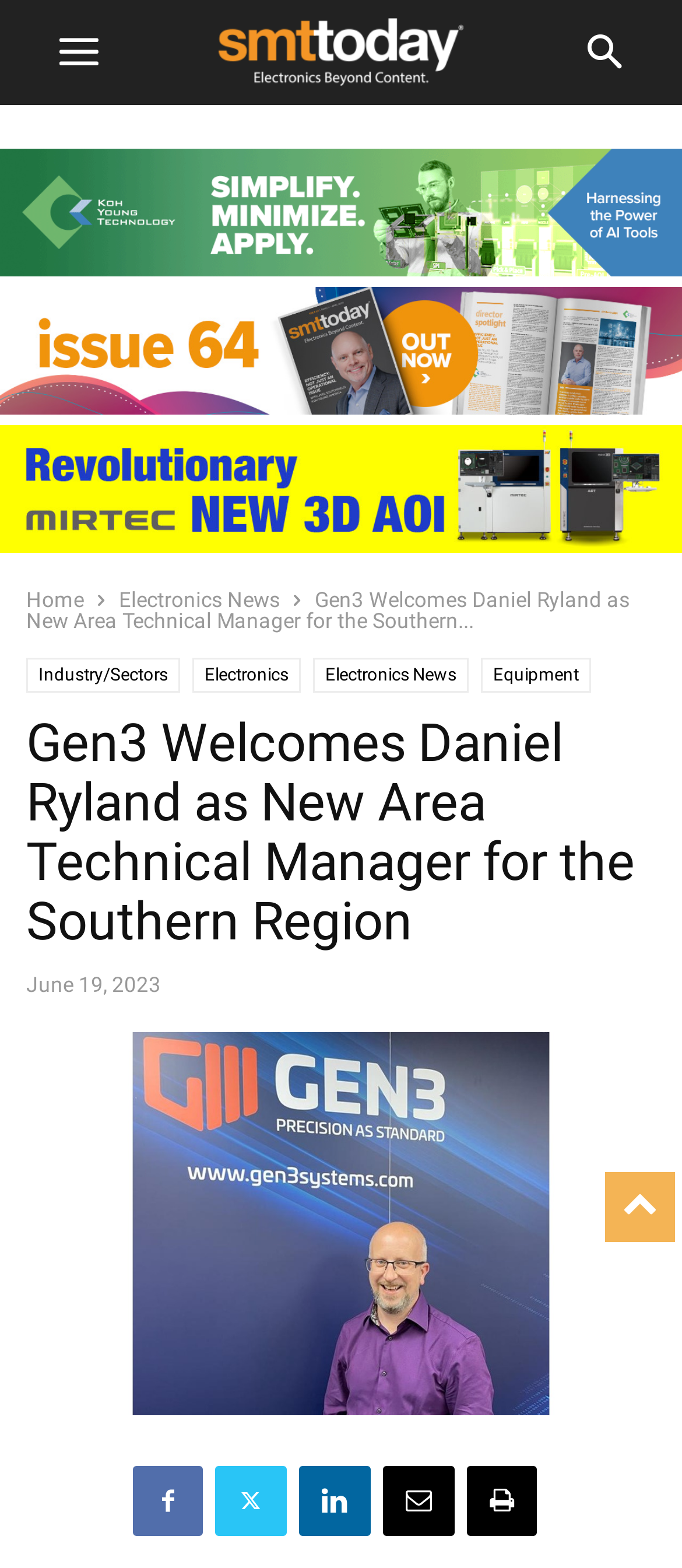Reply to the question below using a single word or brief phrase:
What is the date of the news article?

June 19, 2023